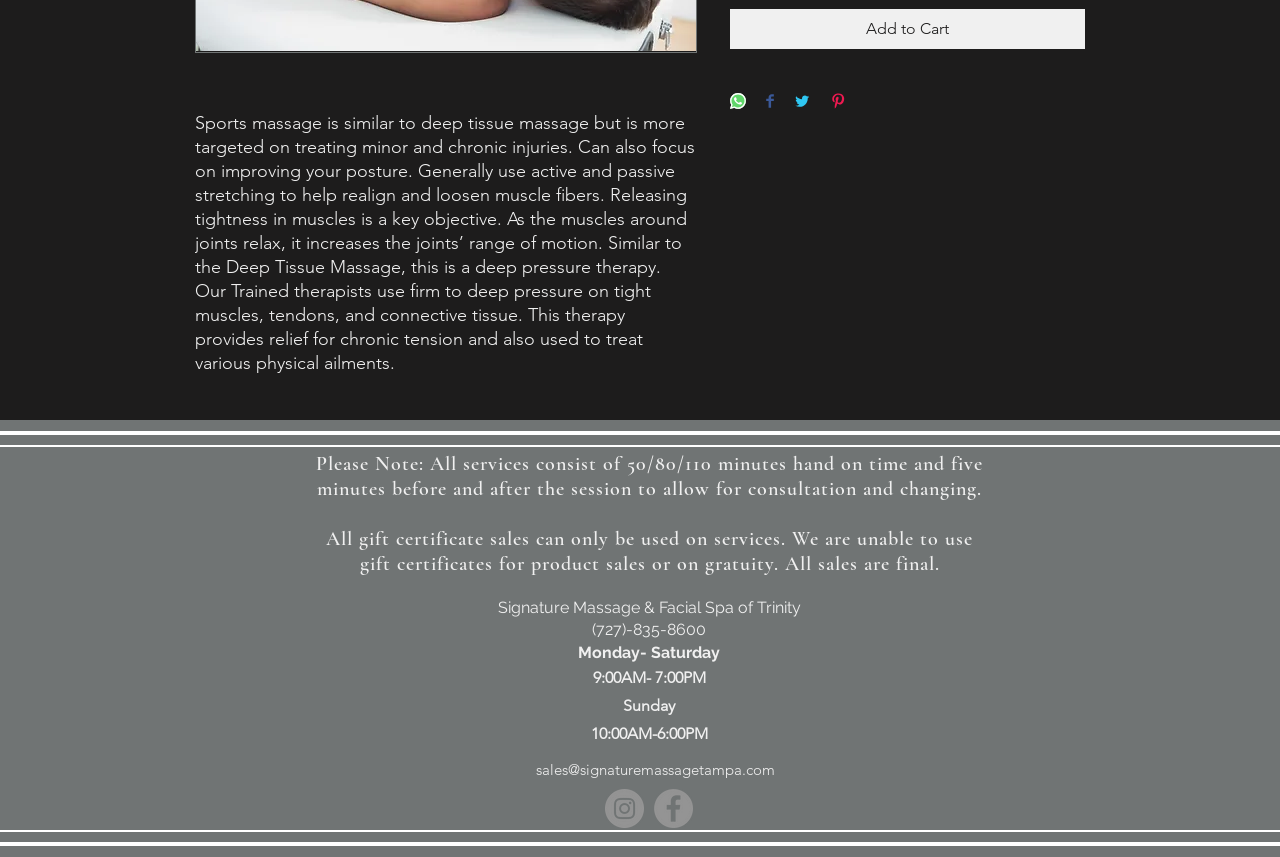Identify the bounding box coordinates for the UI element that matches this description: "Add to Cart".

[0.57, 0.011, 0.848, 0.057]